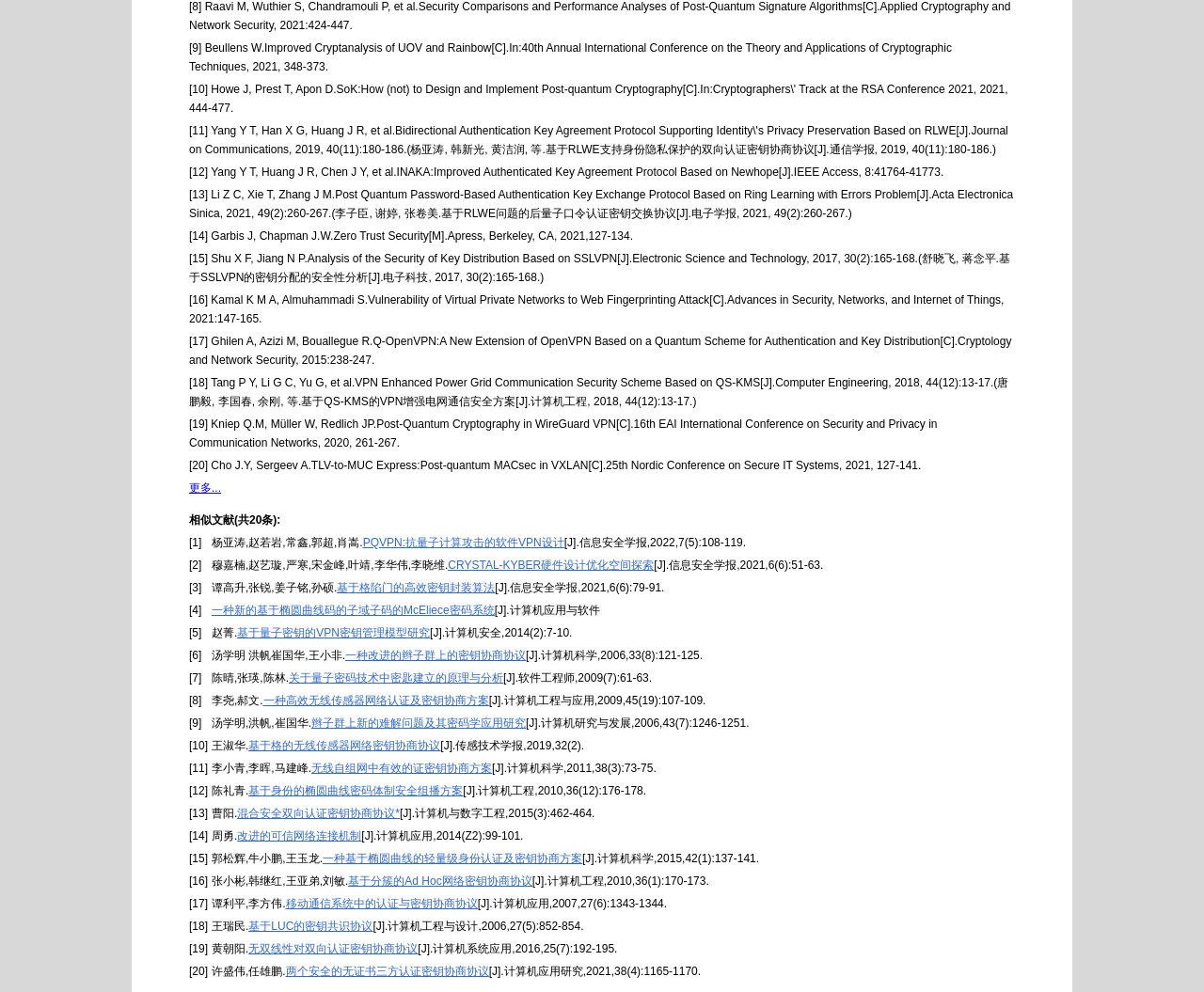Using the provided description: "无线自组网中有效的证密钥协商方案", find the bounding box coordinates of the corresponding UI element. The output should be four float numbers between 0 and 1, in the format [left, top, right, bottom].

[0.259, 0.768, 0.409, 0.781]